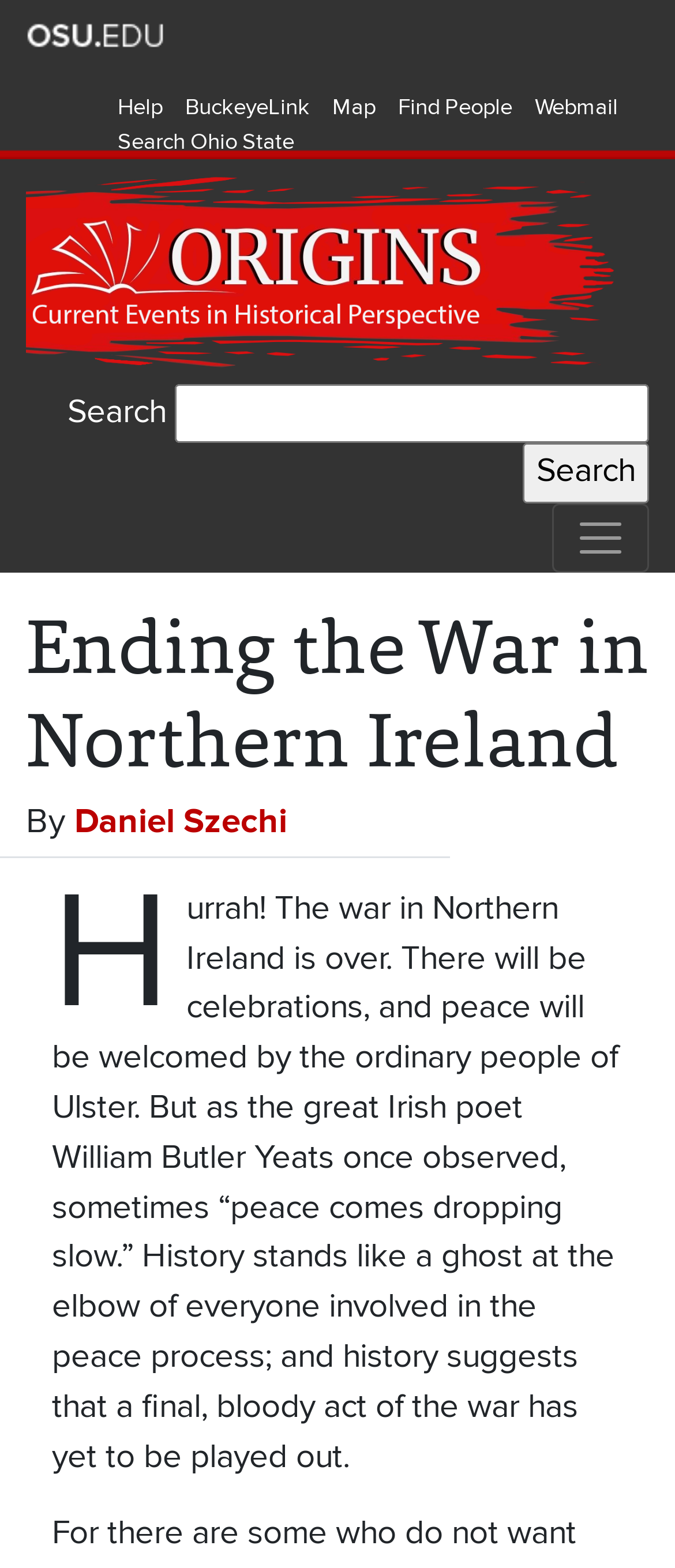Provide a thorough description of the webpage you see.

The webpage is about the ending of the war in Northern Ireland, with a focus on the historical perspective. At the top of the page, there is a navigation bar with links to various Ohio State University websites, including the university's main website, help, BuckeyeLink, map, find people, webmail, and search. Below the navigation bar, there is a banner with a link to "Origins: Current Events in Historical Perspective" and an image associated with it.

On the left side of the page, there is a form to filter results, with a search box and a search button. Below the form, there is a main navigation menu with a toggle button to expand or collapse it. The main content of the page starts with a heading "Ending the War in Northern Ireland" followed by the author's name, "By Daniel Szechi". The main article begins with a celebratory tone, announcing the end of the war in Northern Ireland, but also quotes the Irish poet William Butler Yeats, suggesting that peace may not come easily. The article continues to discuss the historical context of the peace process and the potential for a final, bloody act of the war.